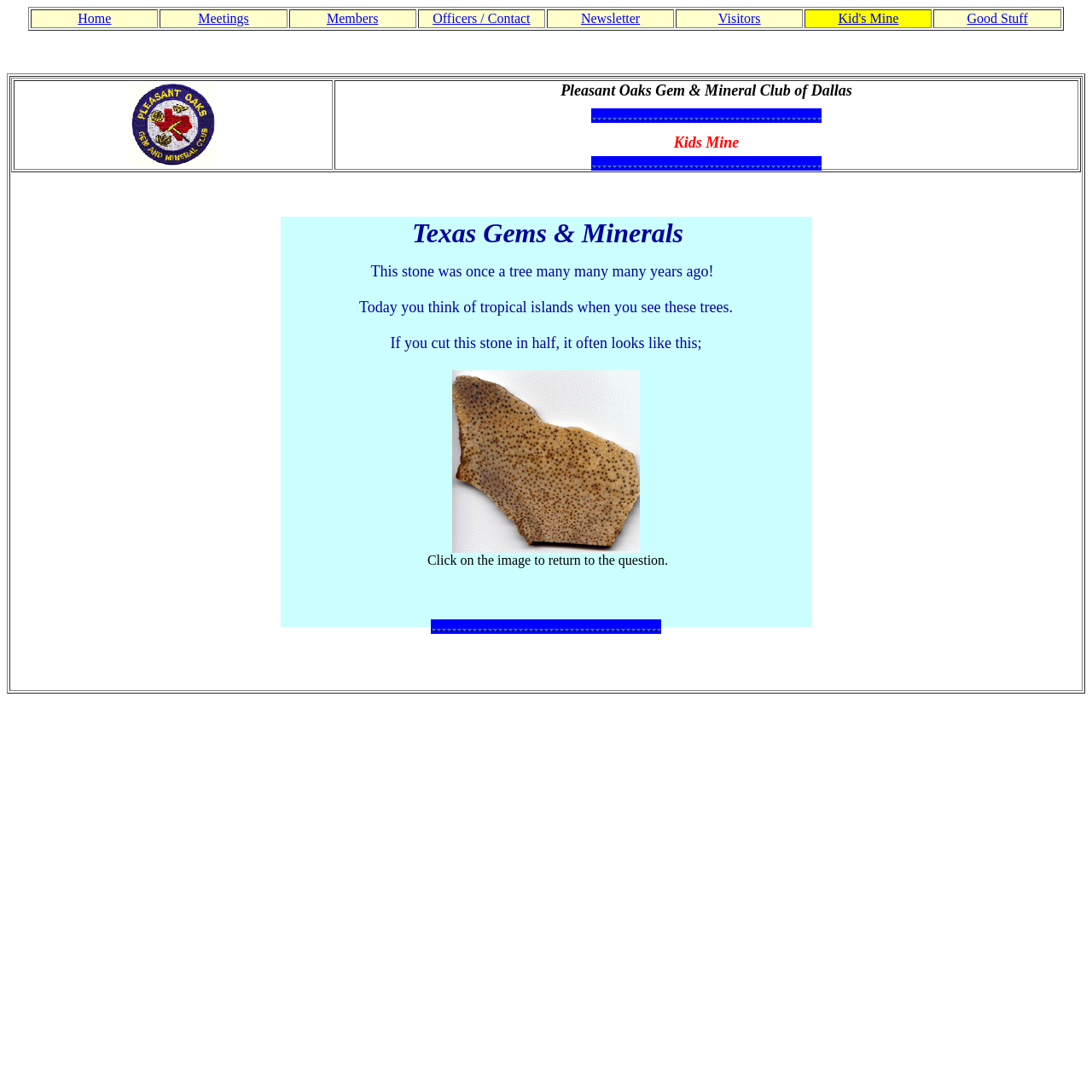Please determine the bounding box coordinates of the element's region to click in order to carry out the following instruction: "Explore Kid's Mine". The coordinates should be four float numbers between 0 and 1, i.e., [left, top, right, bottom].

[0.768, 0.01, 0.823, 0.023]